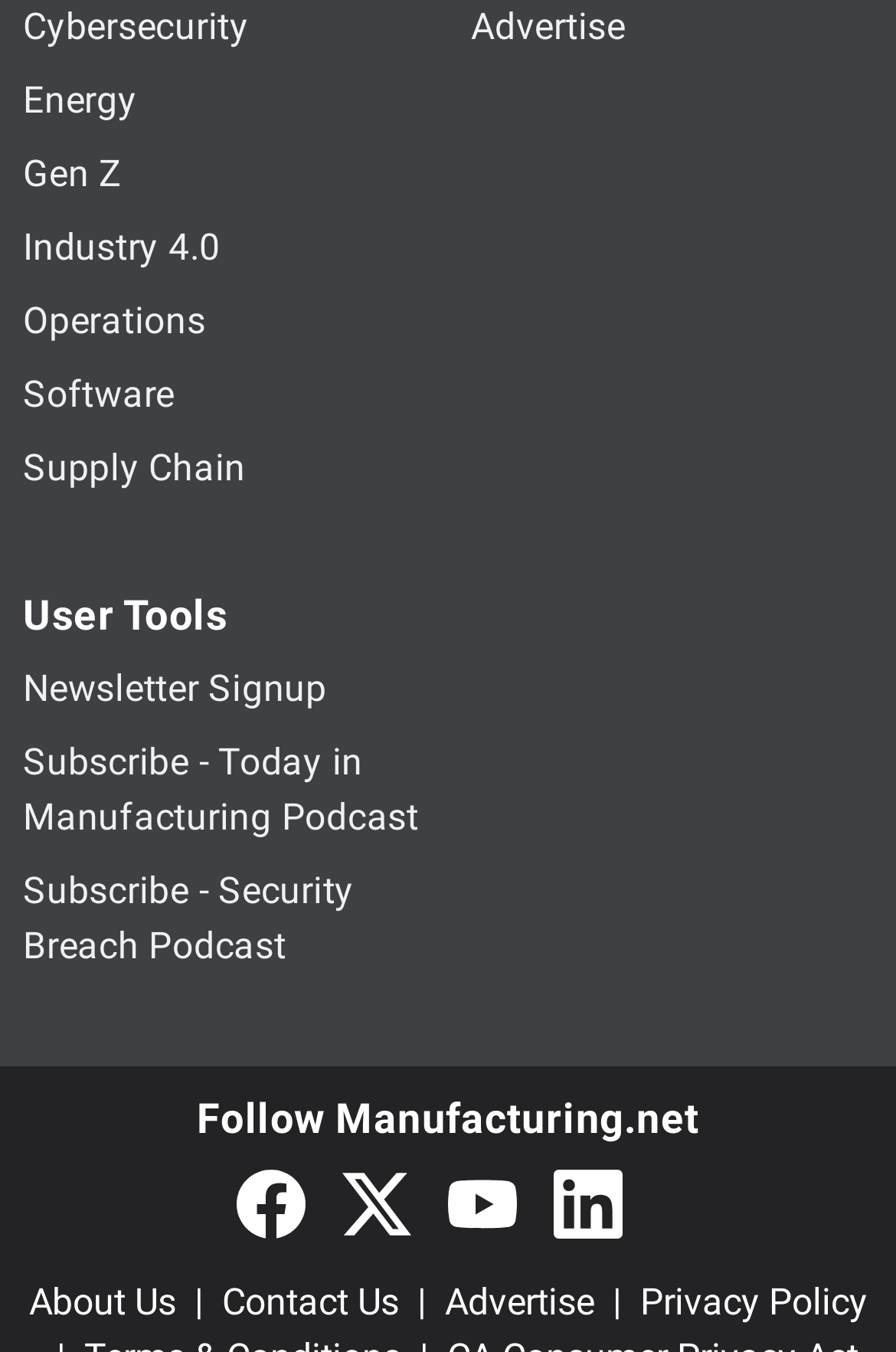What is the last link at the bottom of the webpage?
Using the image as a reference, give a one-word or short phrase answer.

Privacy Policy